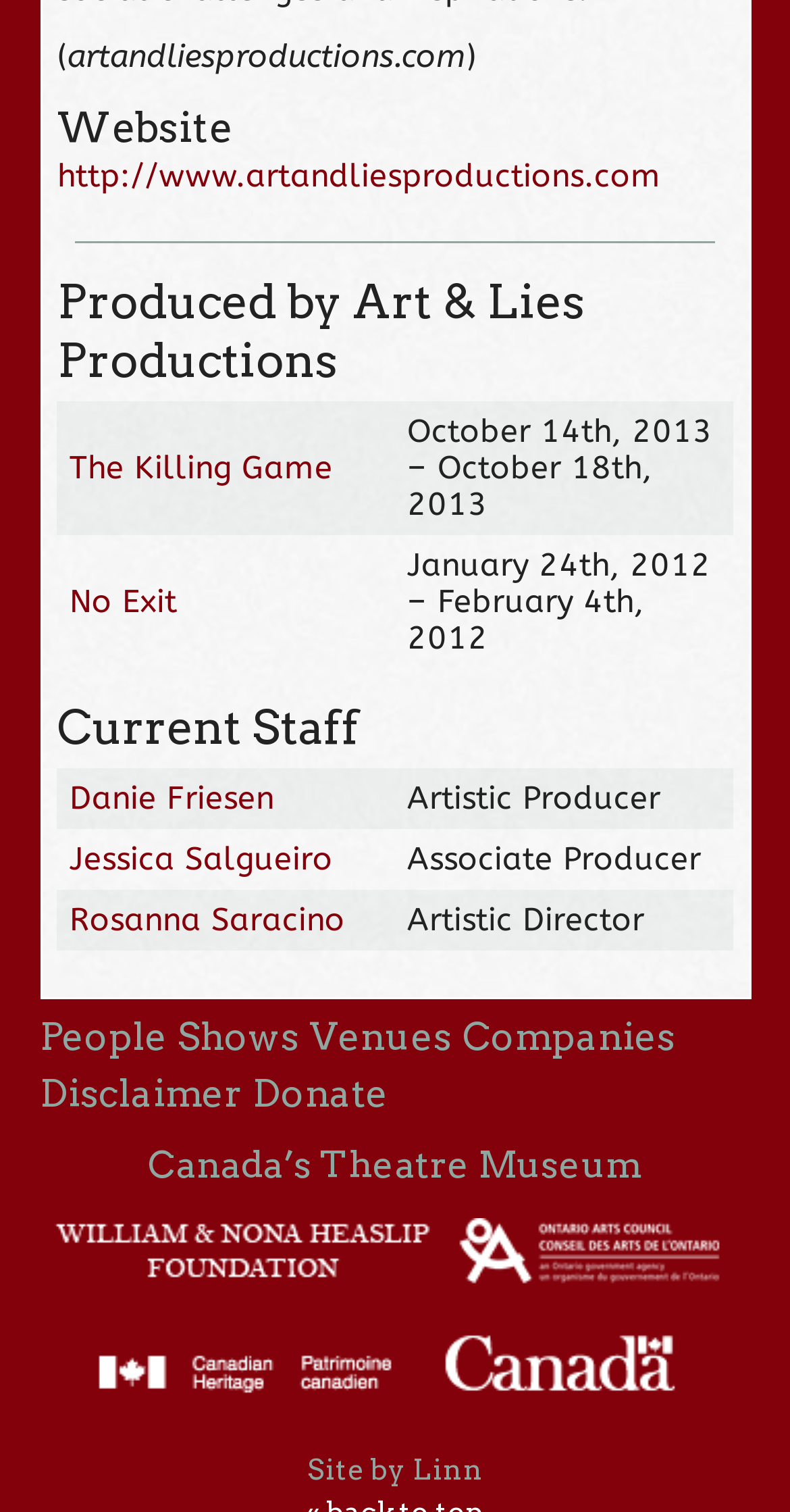Given the description of a UI element: "Rosanna Saracino", identify the bounding box coordinates of the matching element in the webpage screenshot.

[0.088, 0.596, 0.437, 0.621]